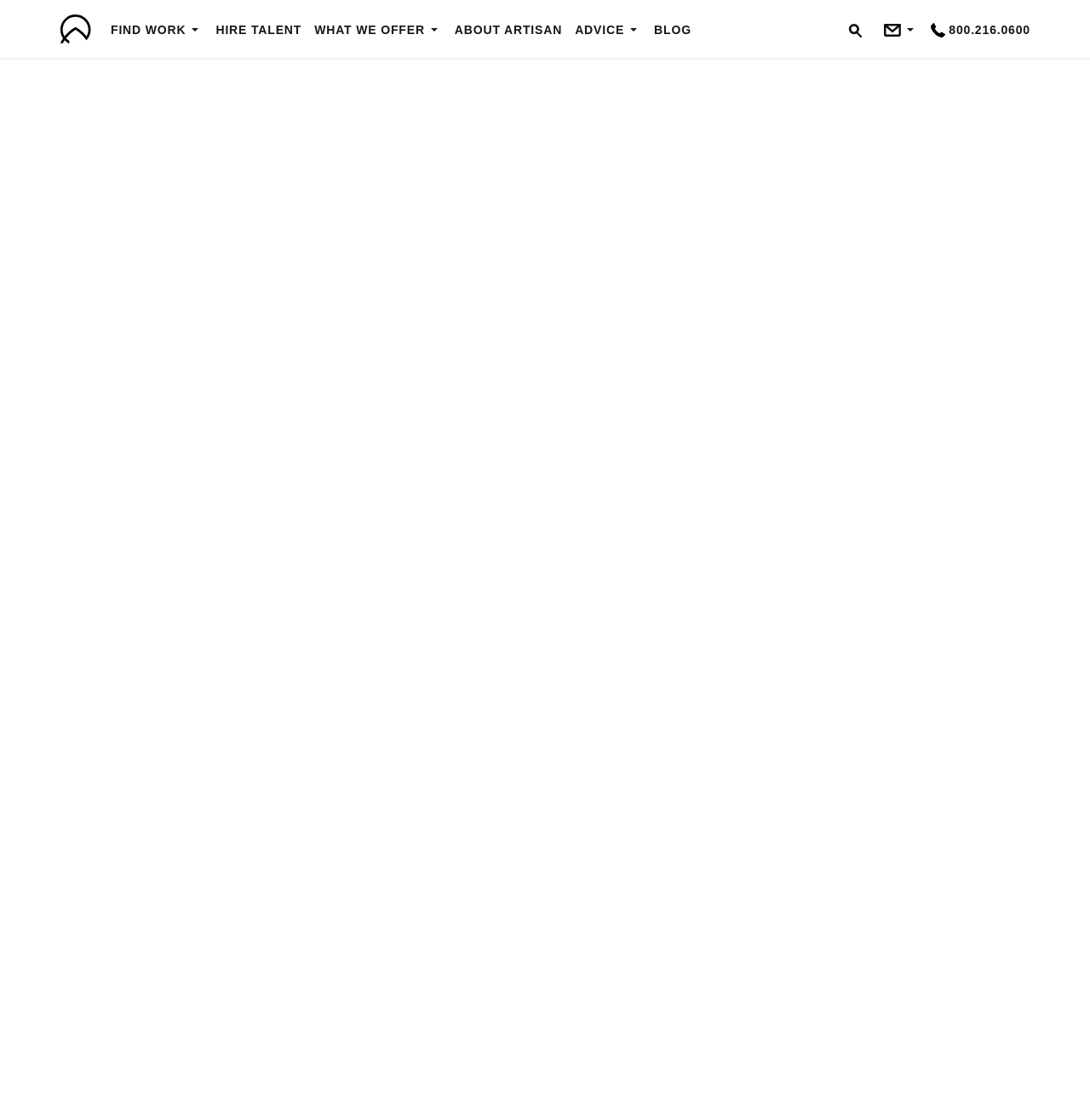Locate the bounding box coordinates of the UI element described by: "Houston, TX". The bounding box coordinates should consist of four float numbers between 0 and 1, i.e., [left, top, right, bottom].

[0.783, 0.245, 0.962, 0.266]